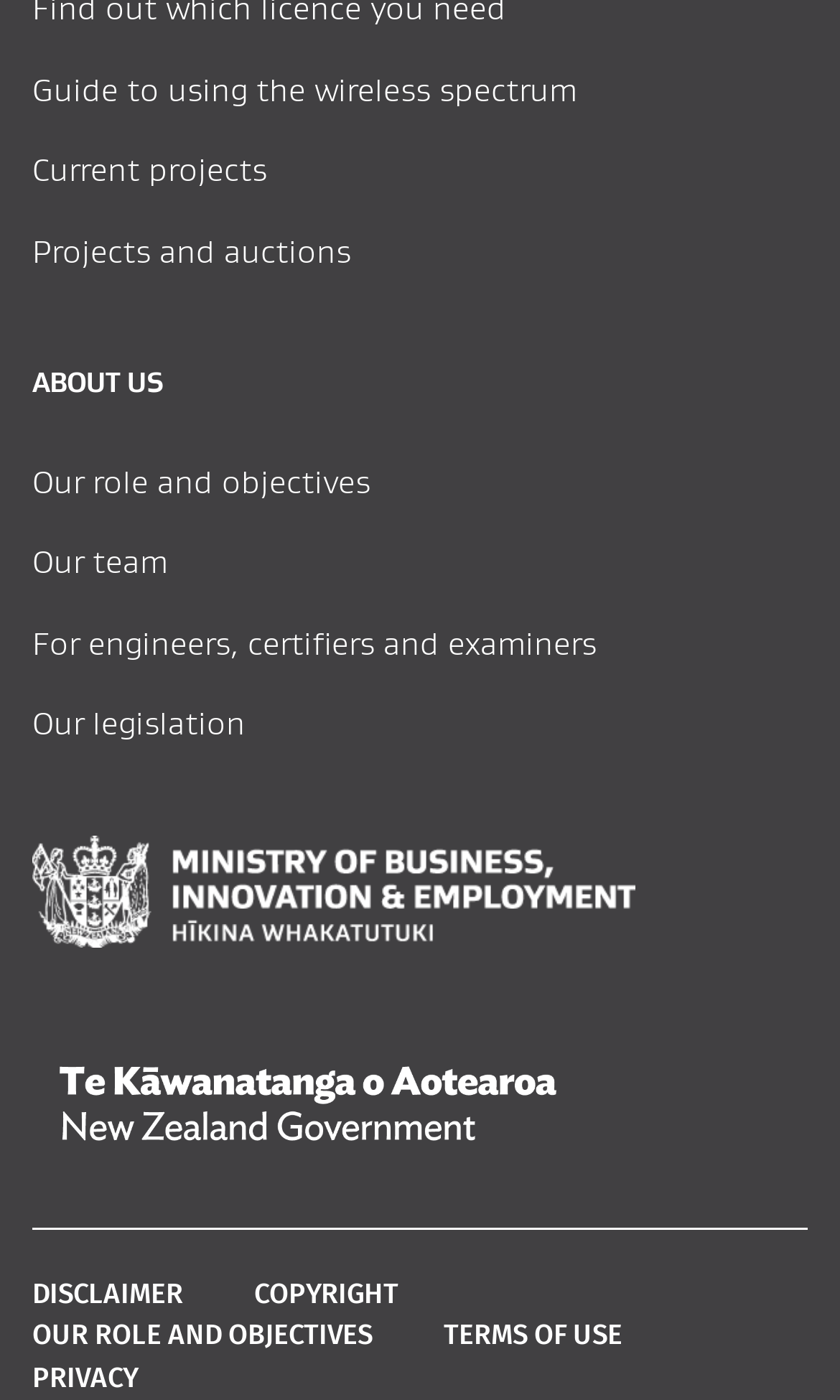Refer to the image and answer the question with as much detail as possible: What is the organization's role?

By looking at the links on the webpage, I found that one of the links is 'Our role and objectives', which suggests that the organization has a specific role and objectives, and this link likely provides more information about it.